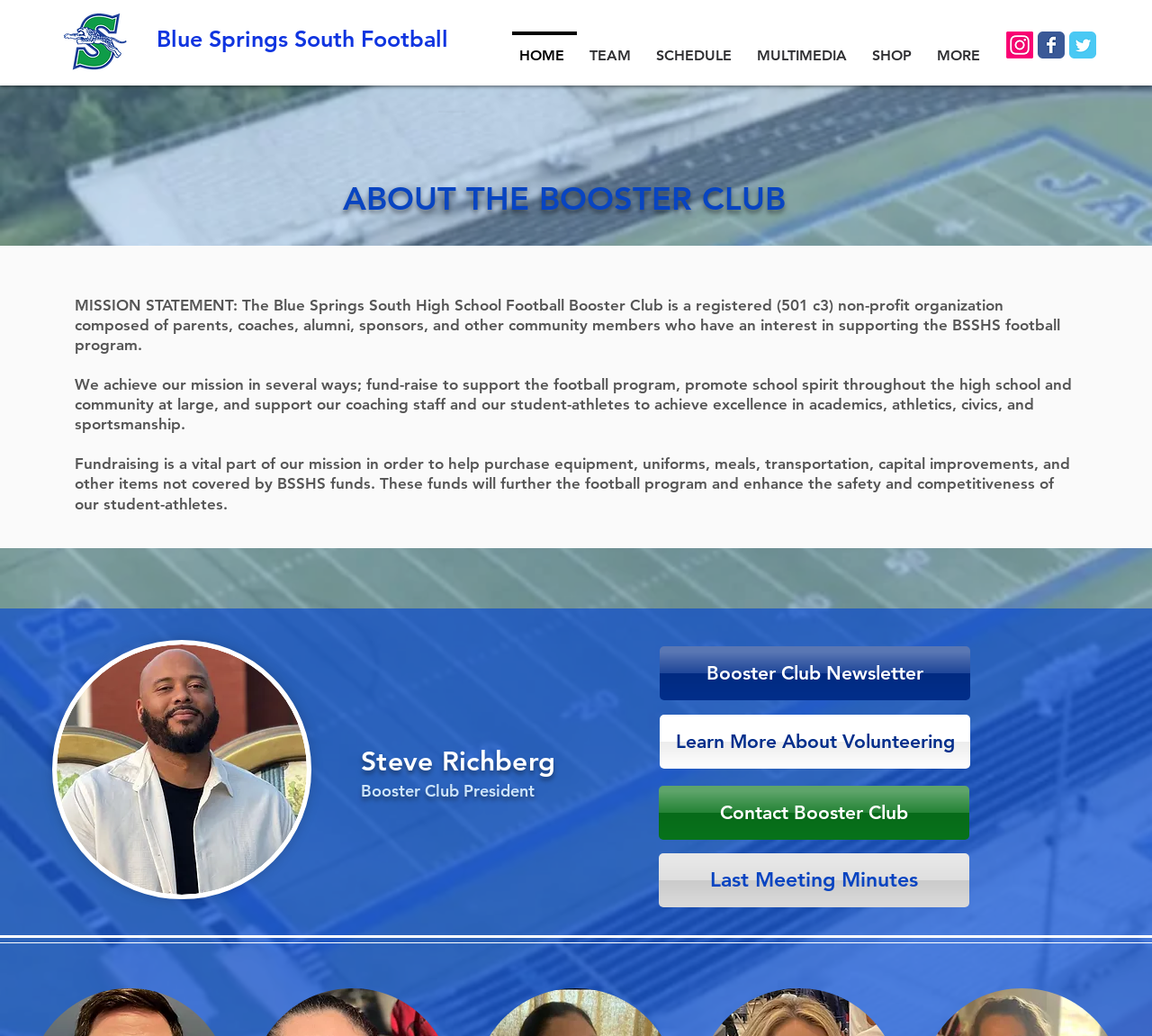Predict the bounding box coordinates for the UI element described as: "Learn More About Volunteering". The coordinates should be four float numbers between 0 and 1, presented as [left, top, right, bottom].

[0.573, 0.69, 0.842, 0.742]